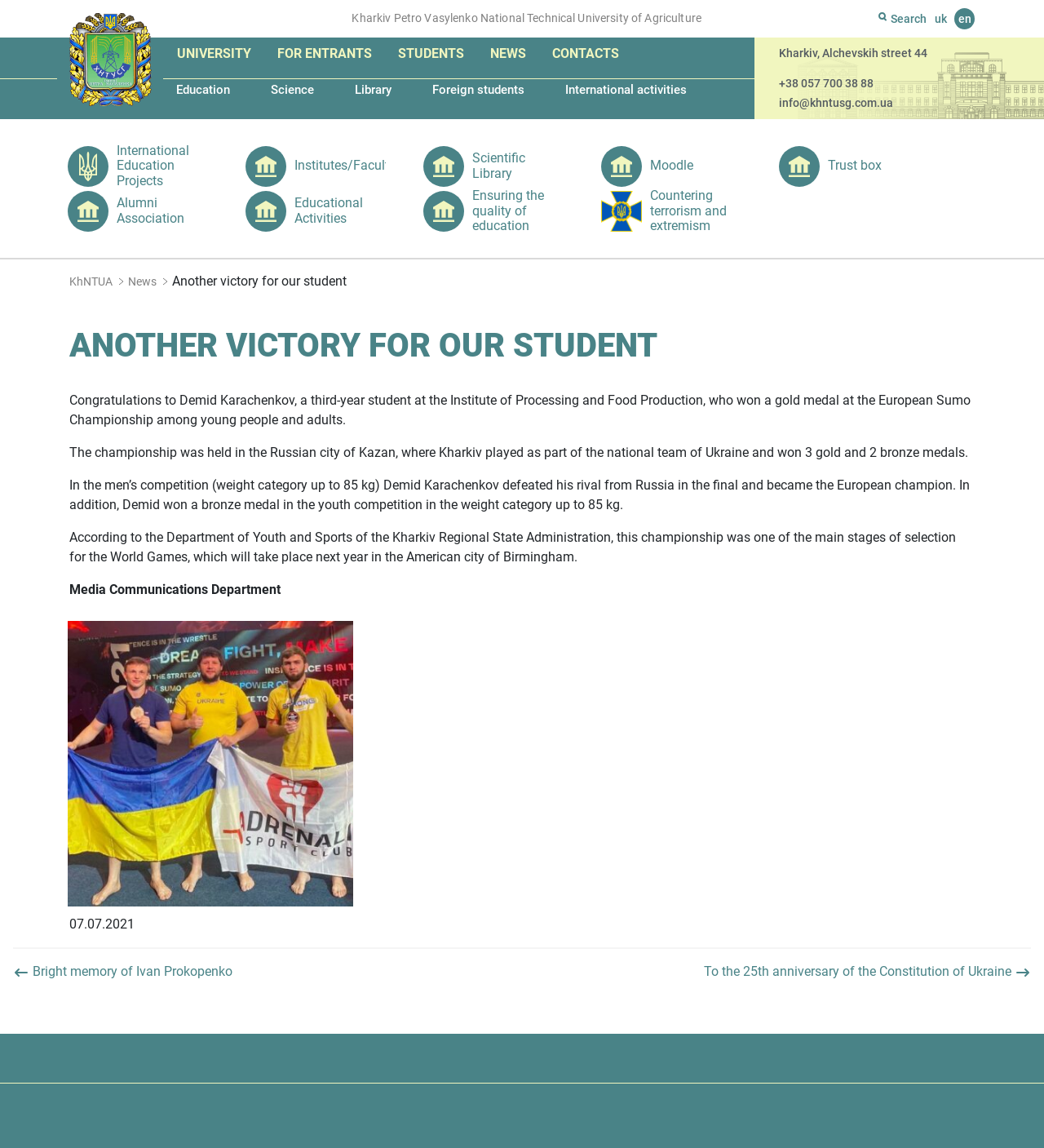What is the principal heading displayed on the webpage?

ANOTHER VICTORY FOR OUR STUDENT